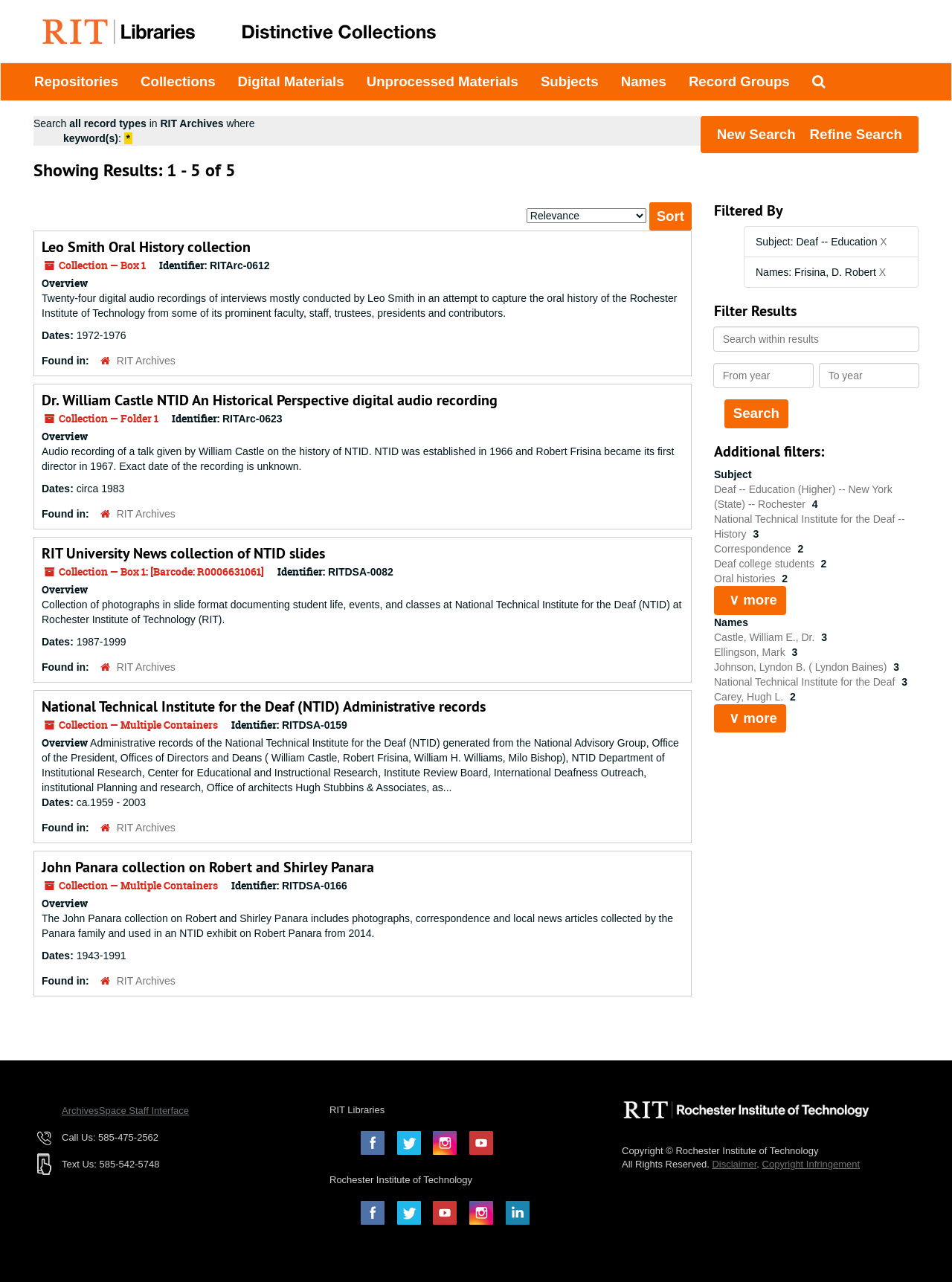Identify the bounding box coordinates for the UI element described as follows: Facebook. Use the format (top-left x, top-left y, bottom-right x, bottom-right y) and ensure all values are floating point numbers between 0 and 1.

[0.379, 0.937, 0.404, 0.955]